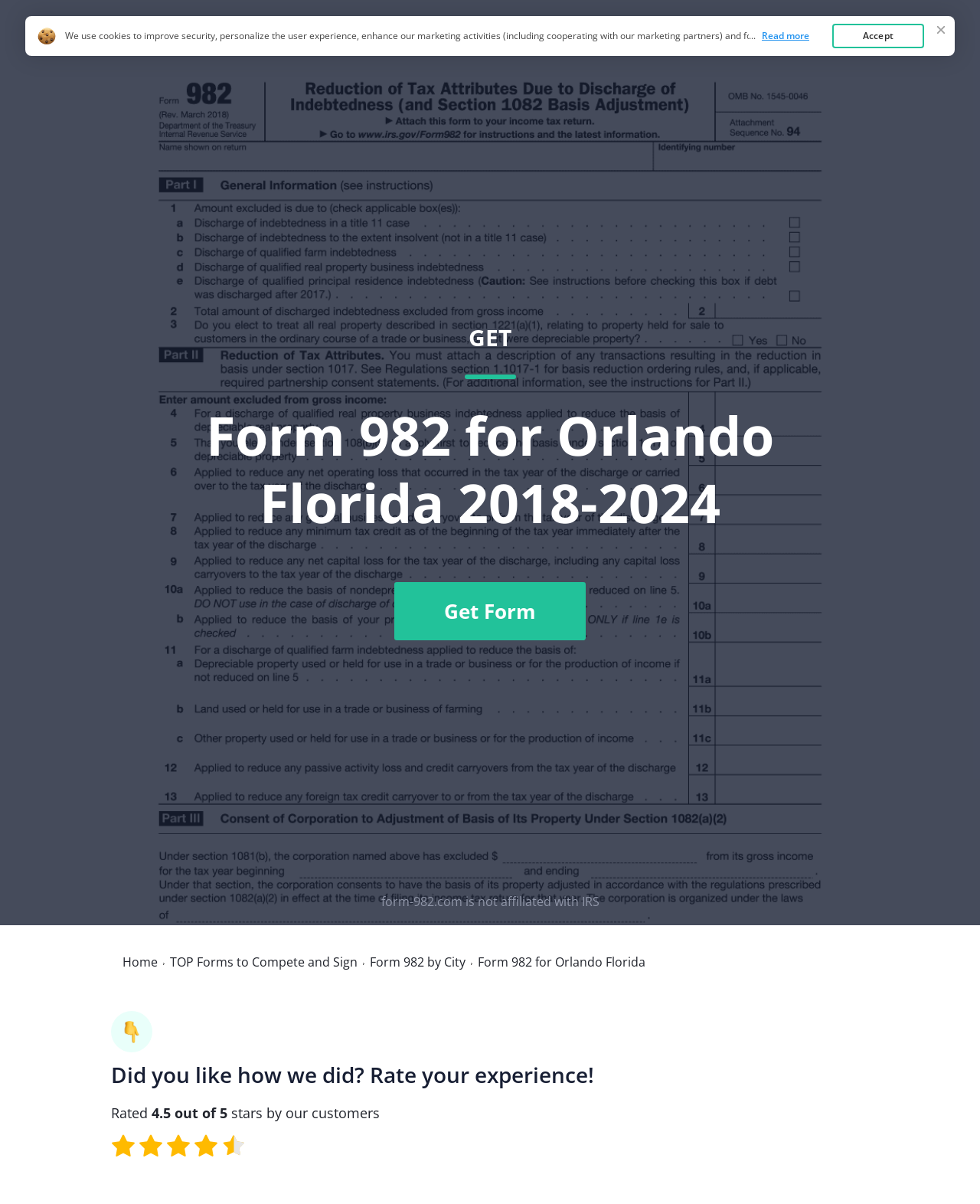What is the name of the form on this webpage?
Using the image as a reference, answer the question in detail.

I determined the answer by looking at the image element with the text 'Form 982' and the heading element with the text 'Form 982 for Orlando Florida 2018-2024', which suggests that the form being referred to is Form 982.